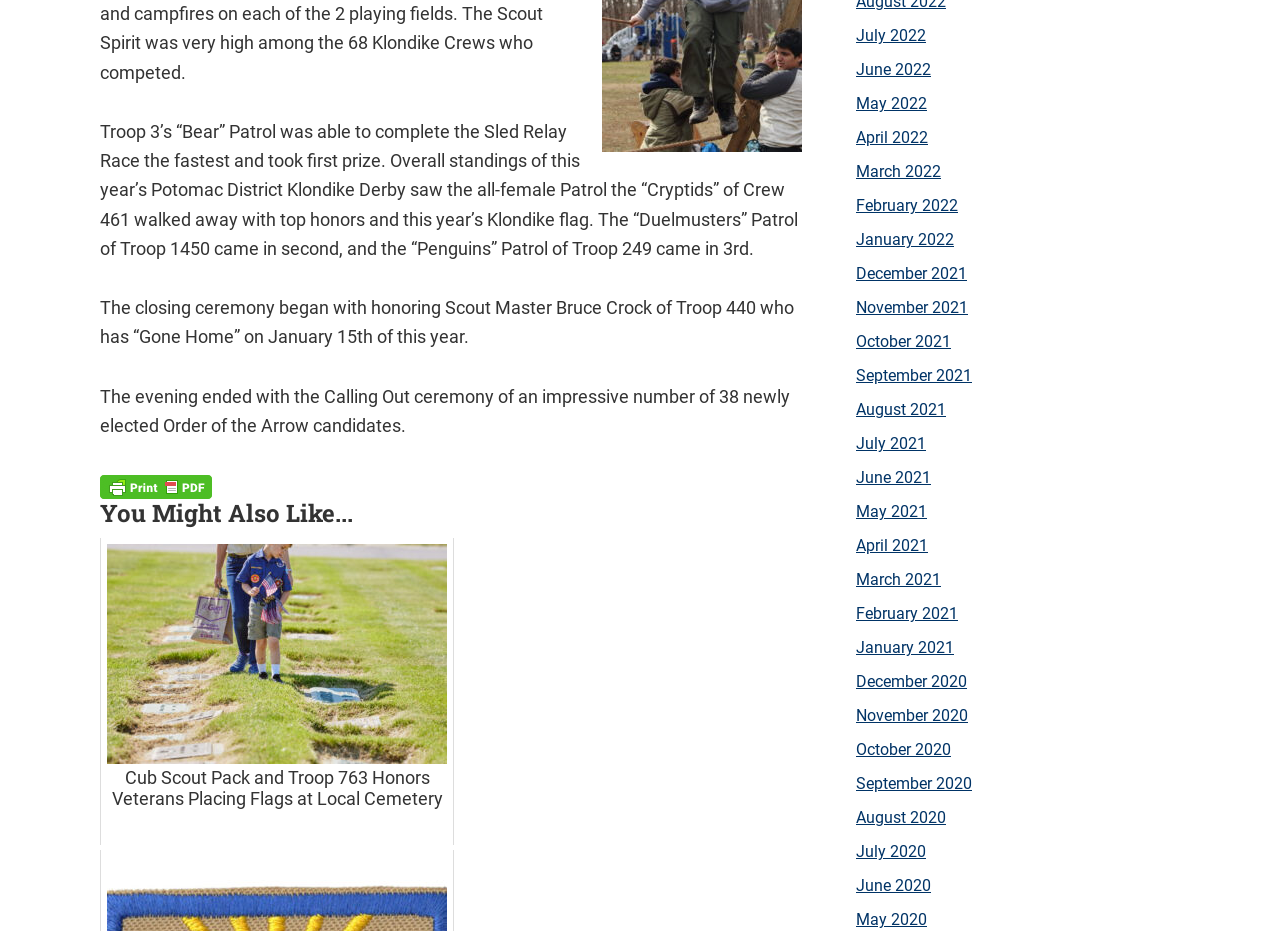Please find the bounding box coordinates in the format (top-left x, top-left y, bottom-right x, bottom-right y) for the given element description. Ensure the coordinates are floating point numbers between 0 and 1. Description: title="Printer Friendly, PDF & Email"

[0.078, 0.513, 0.166, 0.531]